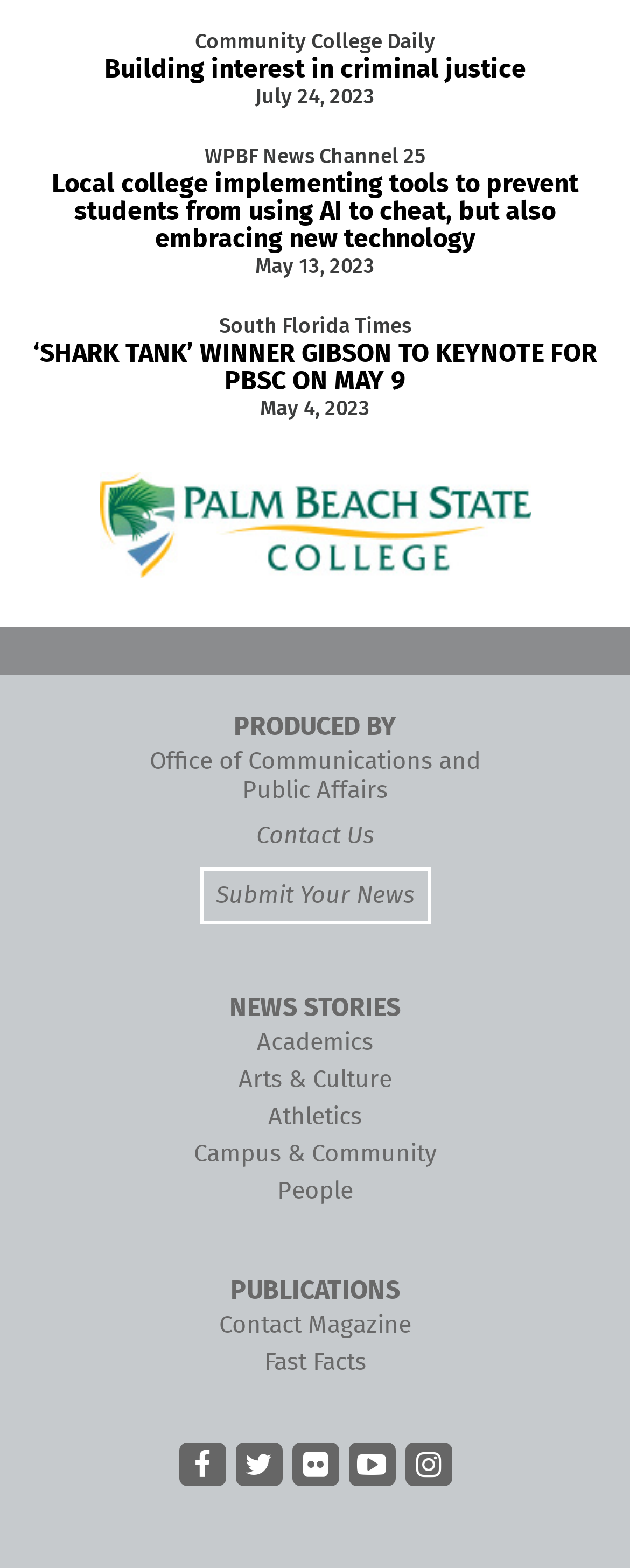Locate the bounding box coordinates of the element to click to perform the following action: 'Read news about community college daily building interest in criminal justice'. The coordinates should be given as four float values between 0 and 1, in the form of [left, top, right, bottom].

[0.051, 0.019, 0.949, 0.071]